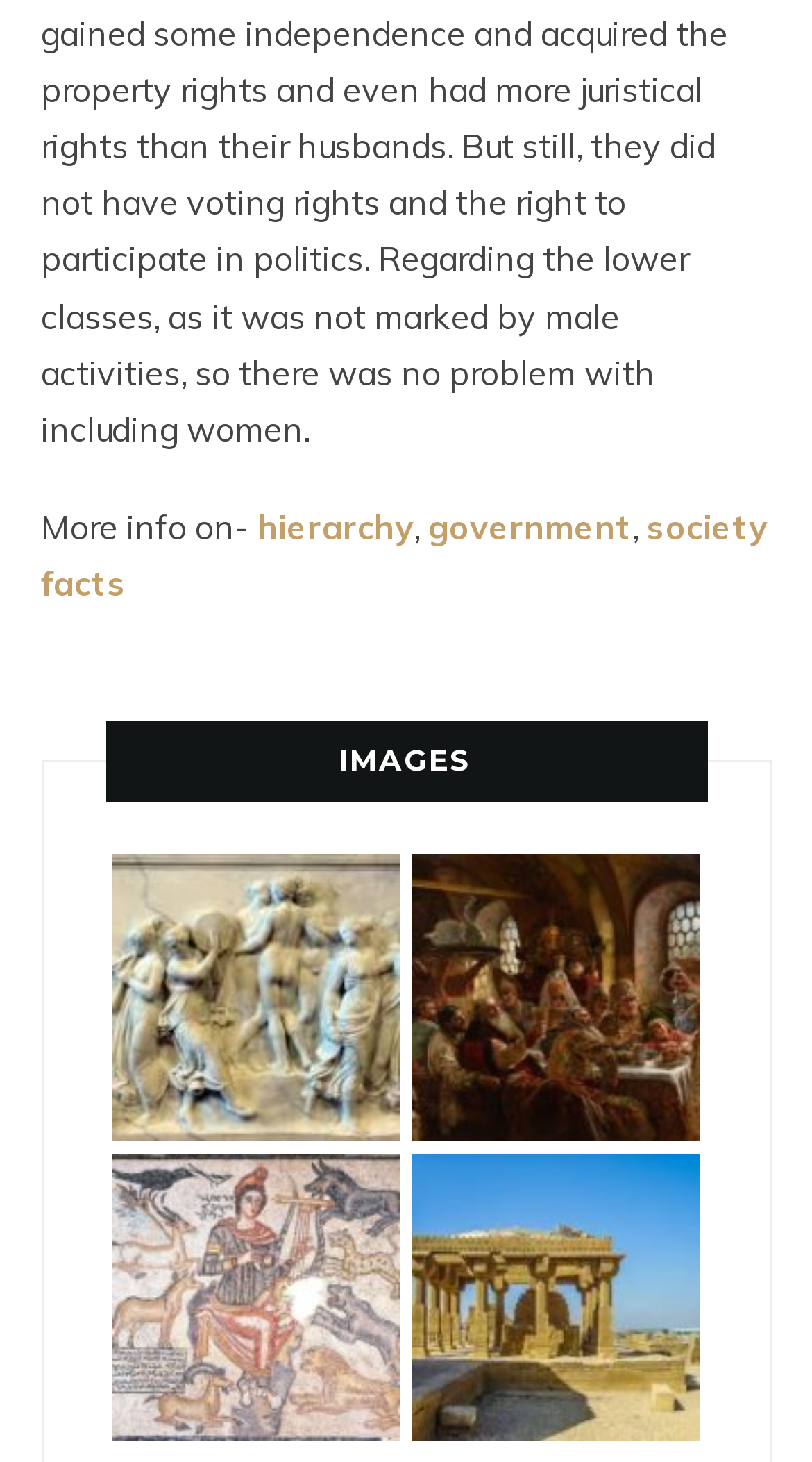Determine the bounding box for the HTML element described here: "alt="Ancient Roman Tombs"". The coordinates should be given as [left, top, right, bottom] with each number being a float between 0 and 1.

[0.508, 0.794, 0.862, 0.823]